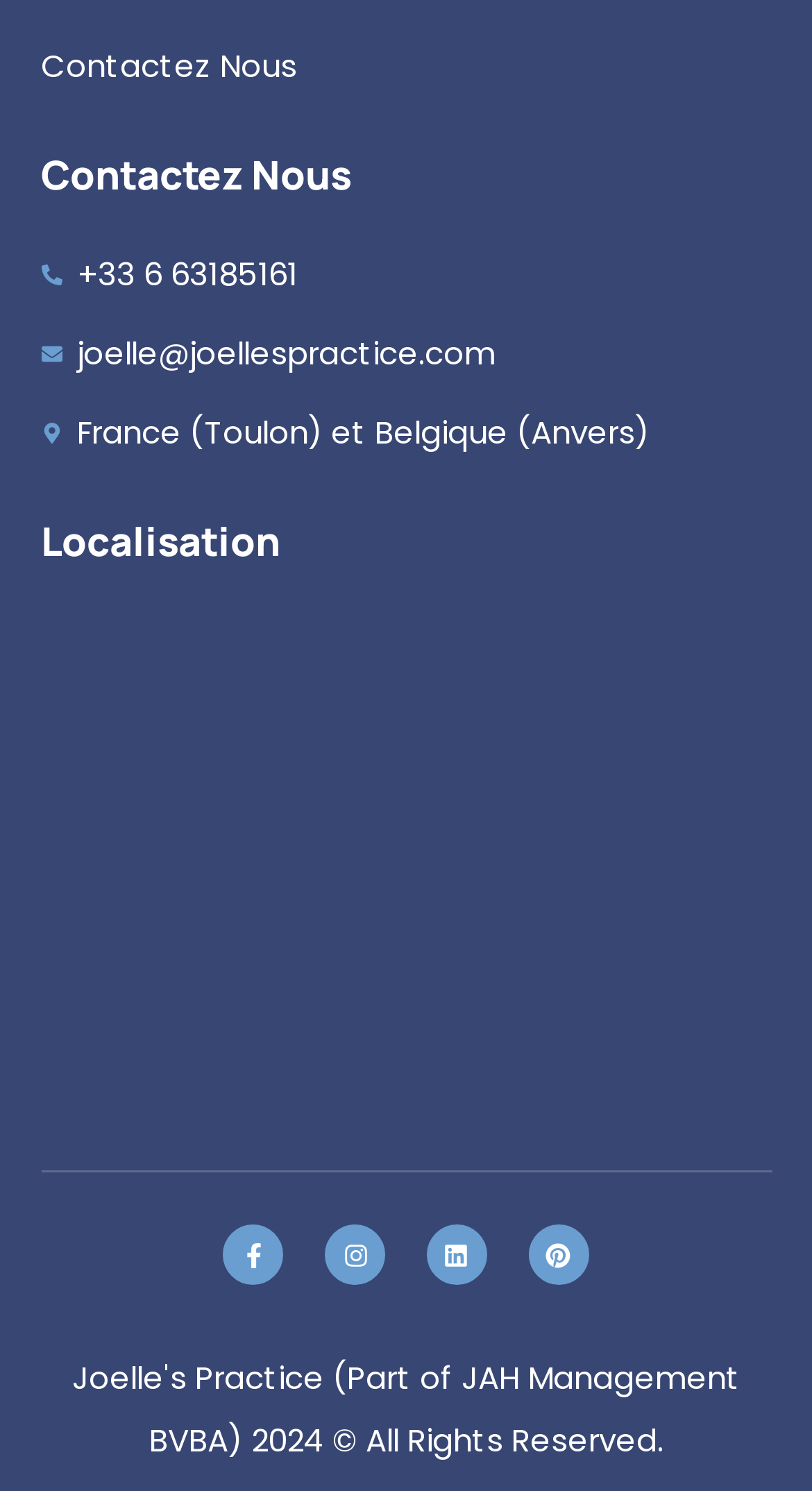Please locate the bounding box coordinates of the element that should be clicked to complete the given instruction: "Contact us".

[0.05, 0.024, 0.95, 0.066]